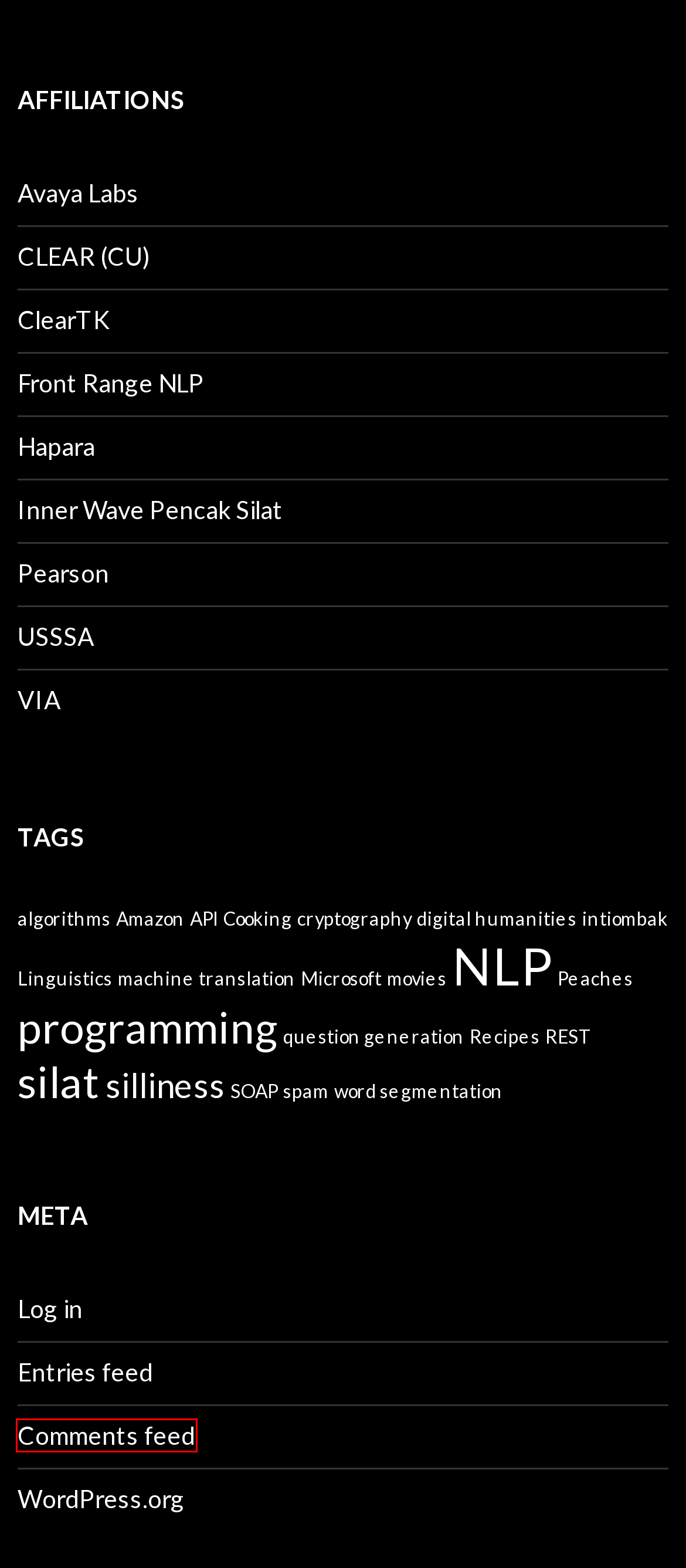You have a screenshot showing a webpage with a red bounding box around a UI element. Choose the webpage description that best matches the new page after clicking the highlighted element. Here are the options:
A. SOAP | lee becker . com
B. word segmentation | lee becker . com
C. silat | lee becker . com
D. API | lee becker . com
E. Recipes | lee becker . com
F. Comments for lee becker . com
G. REST | lee becker . com
H. Inti Ombak Pencak Silat – Indonesian Martial Arts

F